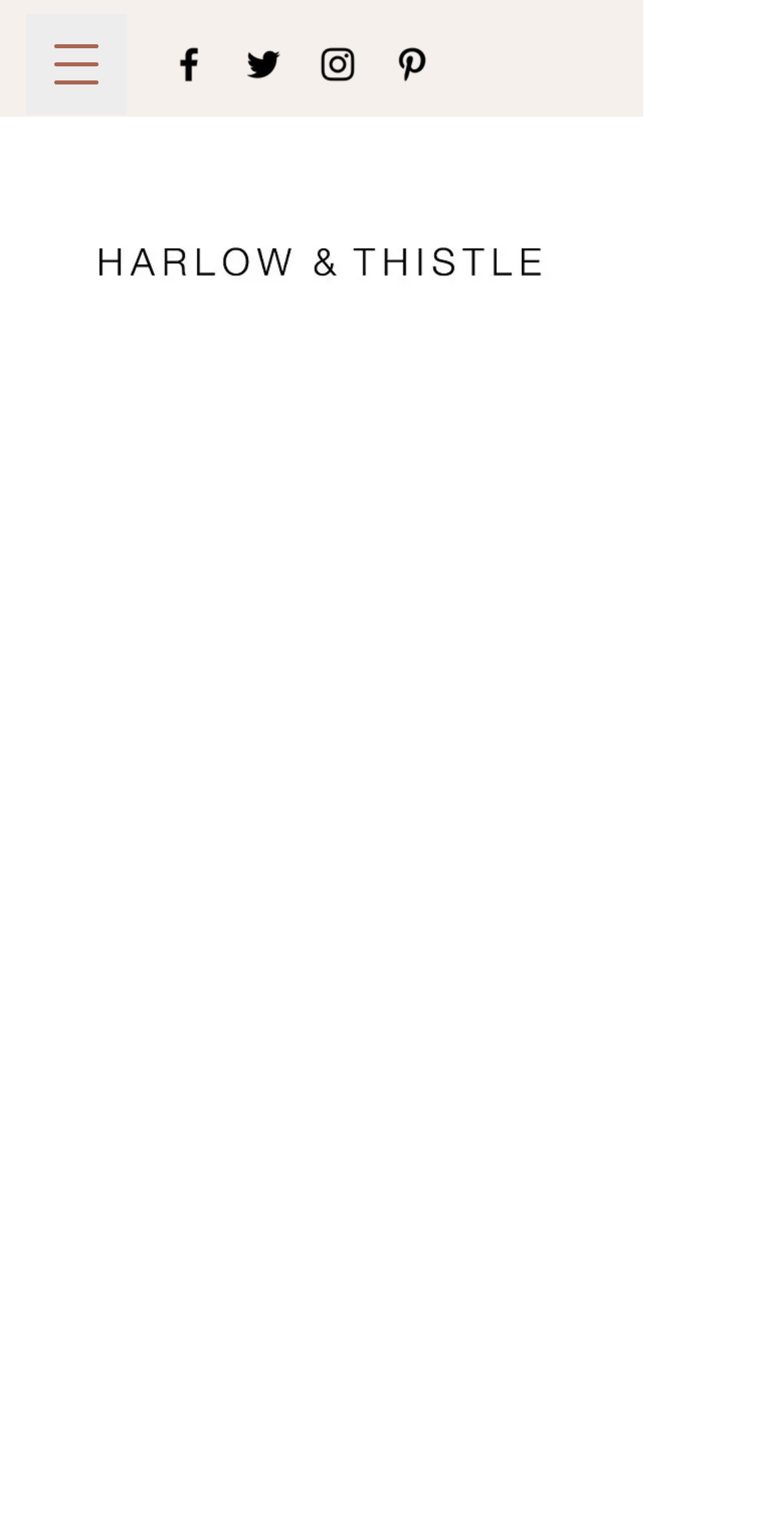Identify the bounding box coordinates for the element that needs to be clicked to fulfill this instruction: "Open navigation menu". Provide the coordinates in the format of four float numbers between 0 and 1: [left, top, right, bottom].

[0.033, 0.009, 0.162, 0.074]